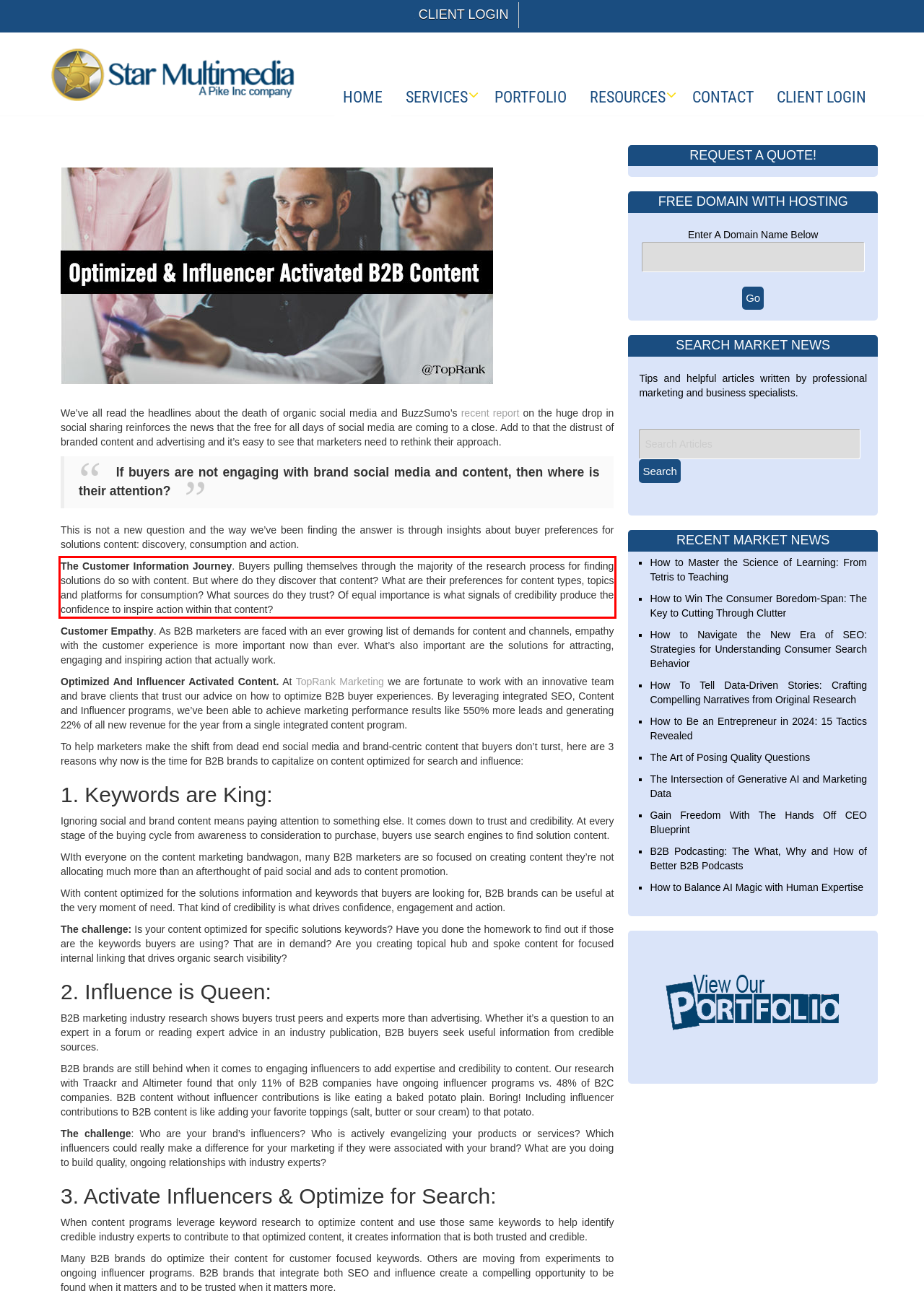Please identify and extract the text content from the UI element encased in a red bounding box on the provided webpage screenshot.

The Customer Information Journey. Buyers pulling themselves through the majority of the research process for finding solutions do so with content. But where do they discover that content? What are their preferences for content types, topics and platforms for consumption? What sources do they trust? Of equal importance is what signals of credibility produce the confidence to inspire action within that content?